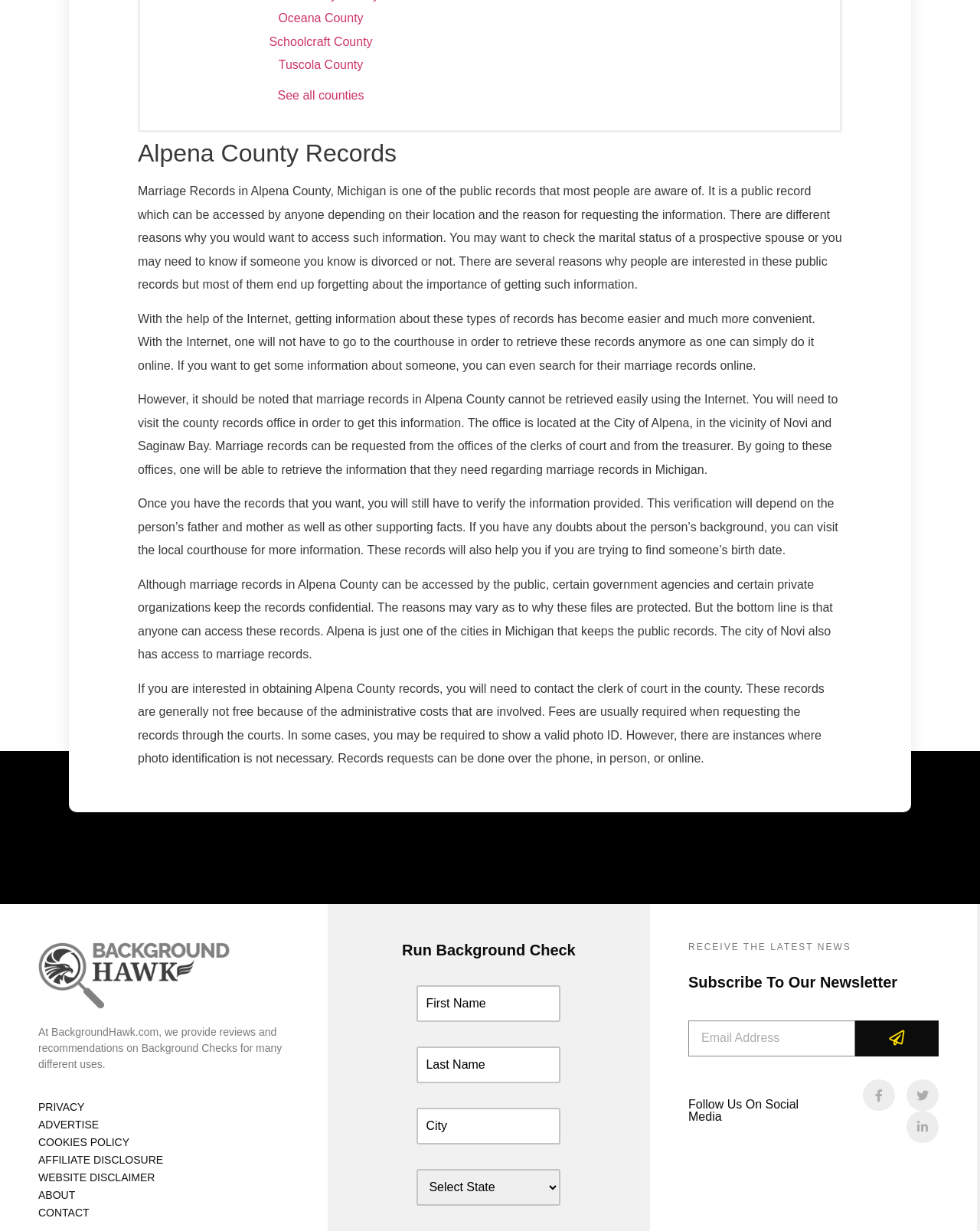Locate the bounding box of the UI element described in the following text: "Linkedin-in".

[0.925, 0.903, 0.958, 0.928]